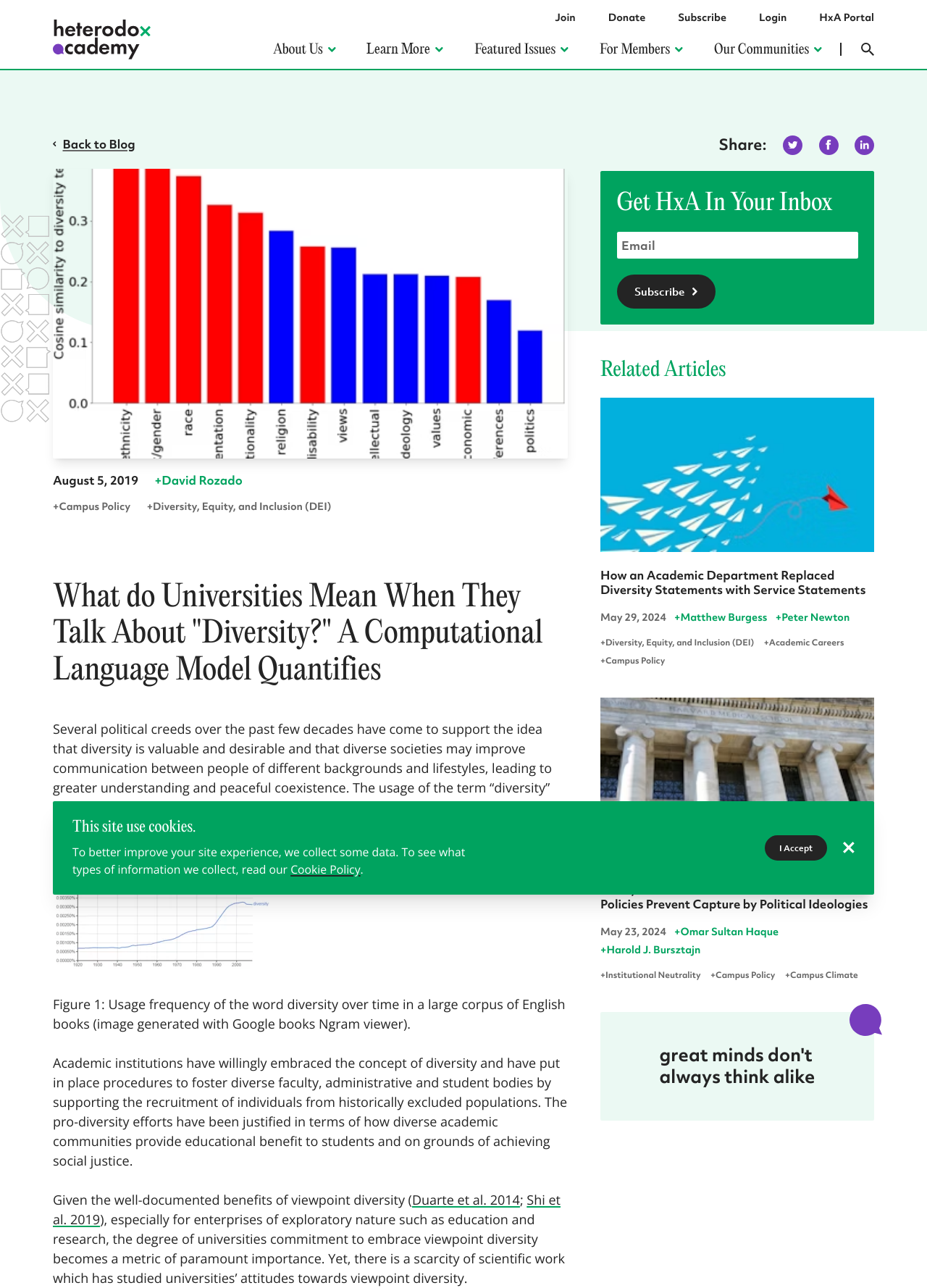Determine the bounding box for the UI element described here: "Shi et al. 2019".

[0.057, 0.925, 0.605, 0.954]